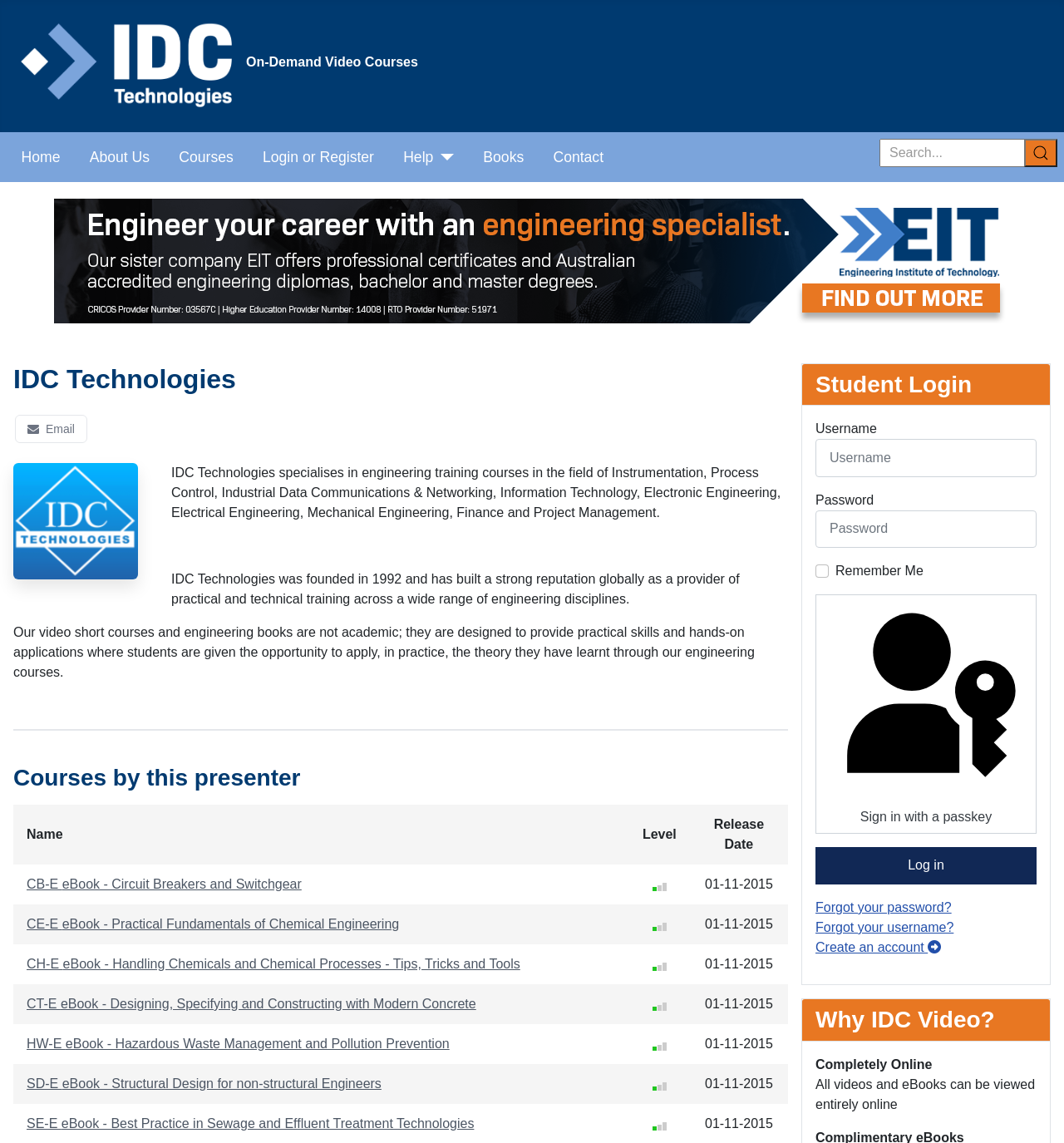Please determine the bounding box coordinates, formatted as (top-left x, top-left y, bottom-right x, bottom-right y), with all values as floating point numbers between 0 and 1. Identify the bounding box of the region described as: Help

[0.379, 0.128, 0.407, 0.147]